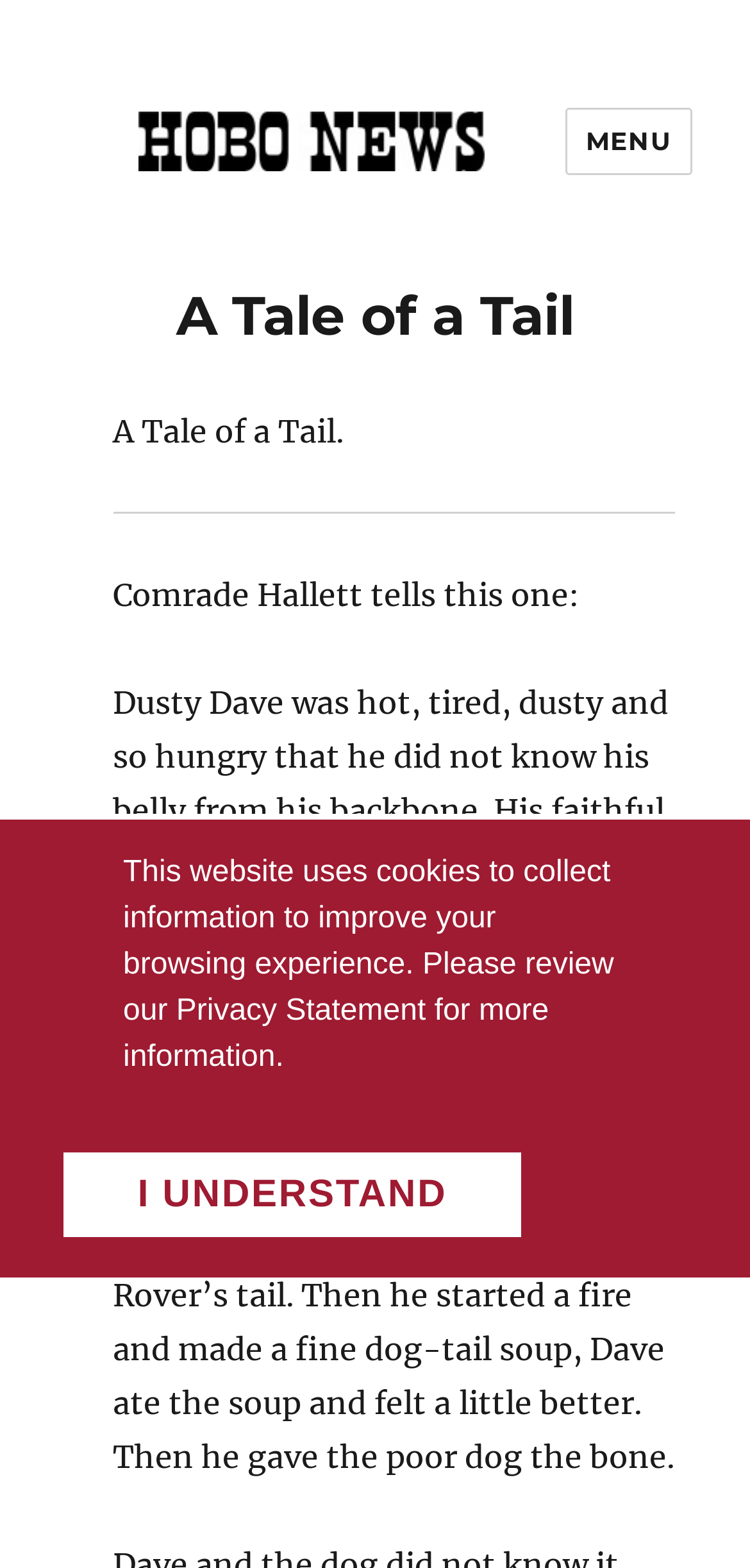What is the name of the dog in the story?
Please answer the question with as much detail as possible using the screenshot.

The story on the webpage tells about a man named Dusty Dave and his dog. The dog's name is mentioned in the story as Rover.